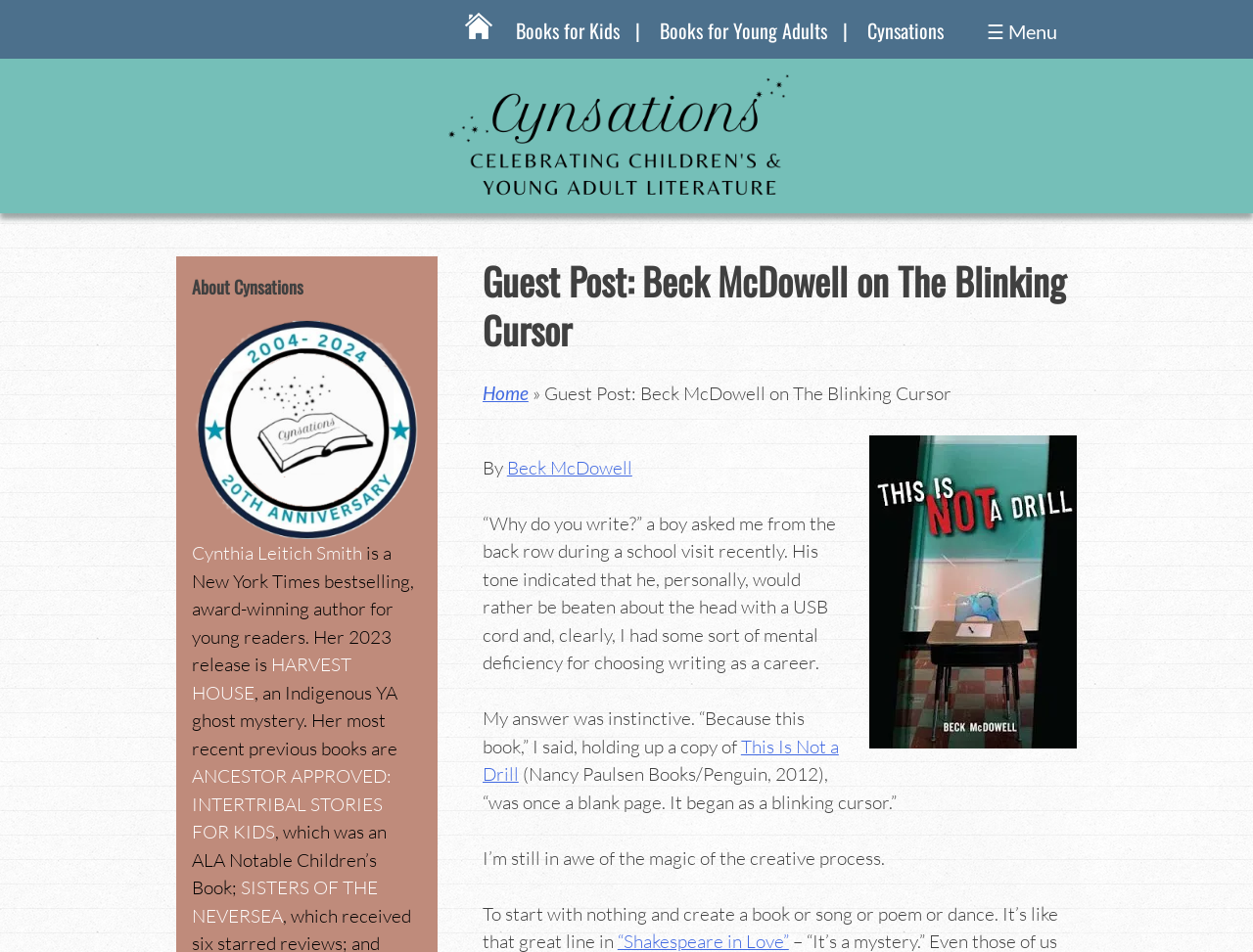What is Cynthia Leitich Smith's latest book release?
Answer the question using a single word or phrase, according to the image.

HARVEST HOUSE